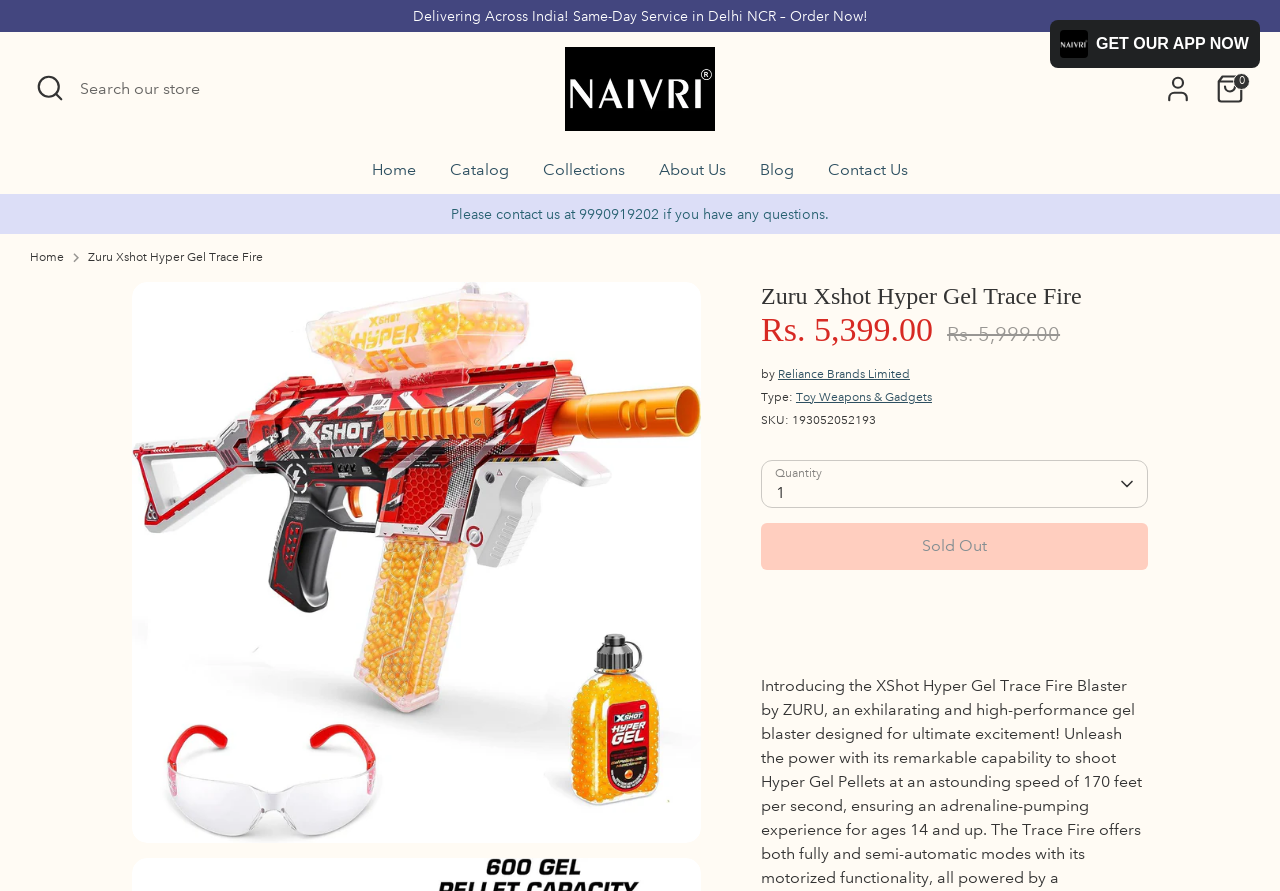What is the name of the product?
From the screenshot, provide a brief answer in one word or phrase.

Zuru Xshot Hyper Gel Trace Fire